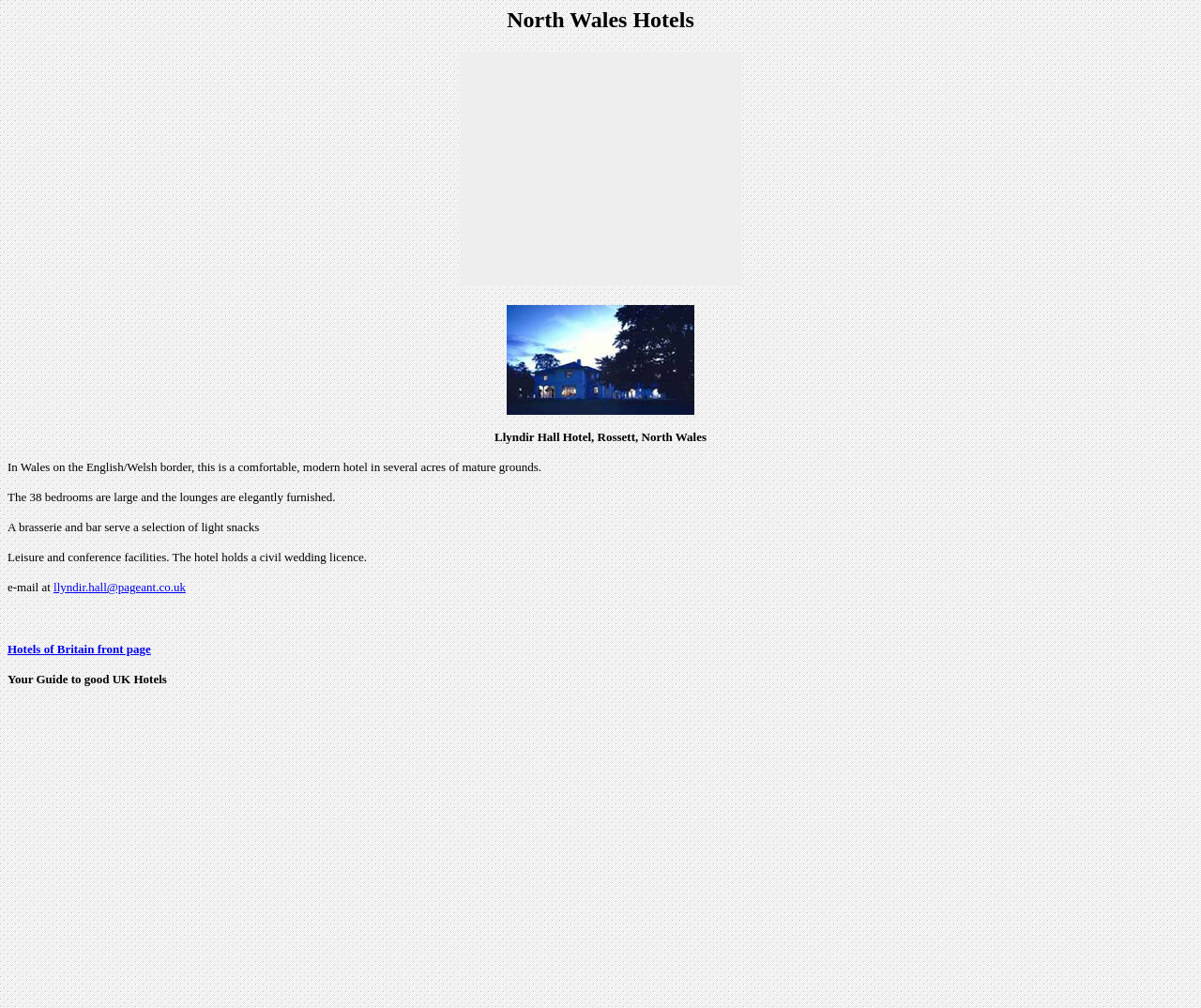What is the location of Llyndir Hall Hotel?
Please use the image to provide a one-word or short phrase answer.

North Wales